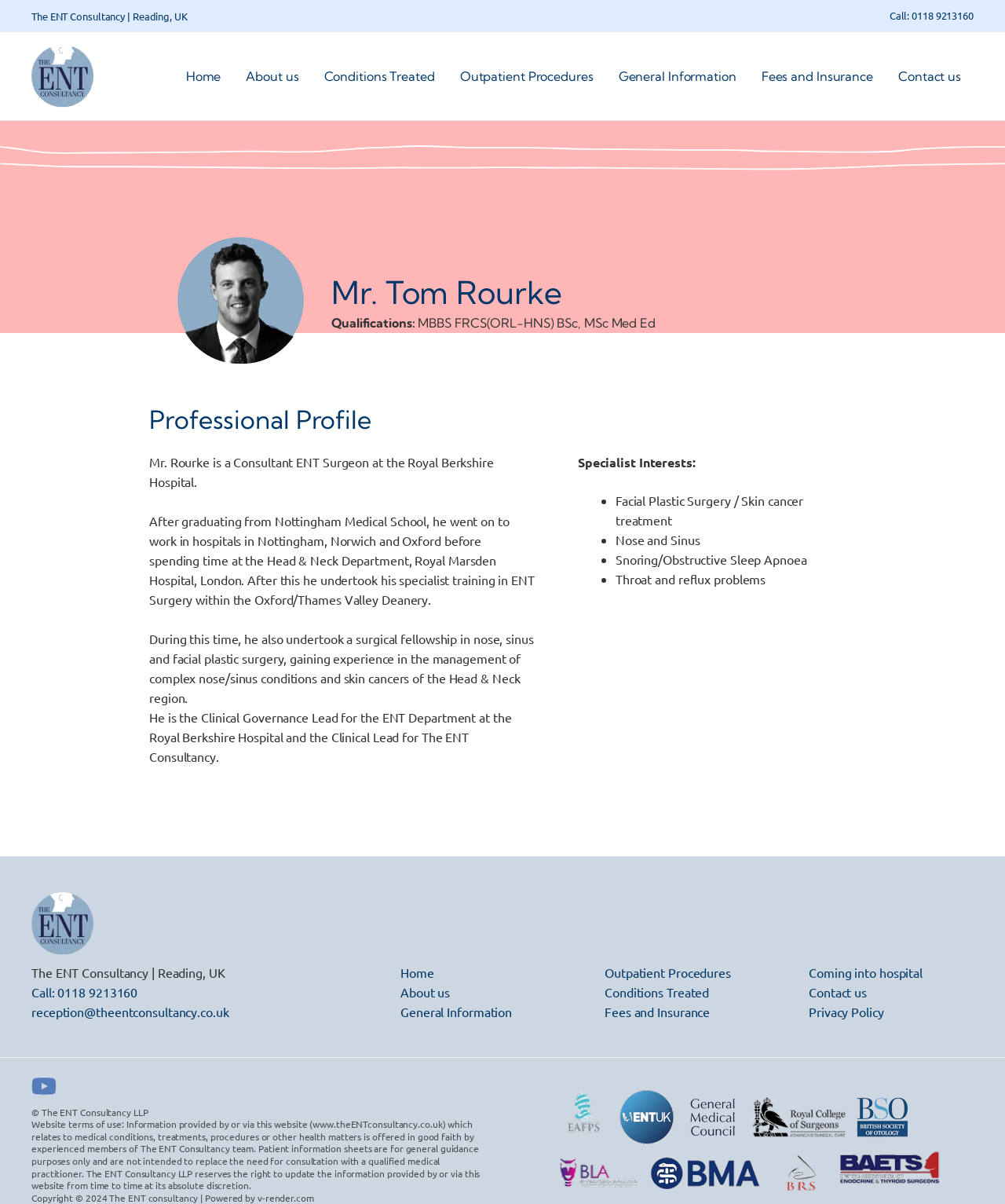Can you identify the bounding box coordinates of the clickable region needed to carry out this instruction: 'Read the recent news about Nirvana'? The coordinates should be four float numbers within the range of 0 to 1, stated as [left, top, right, bottom].

None